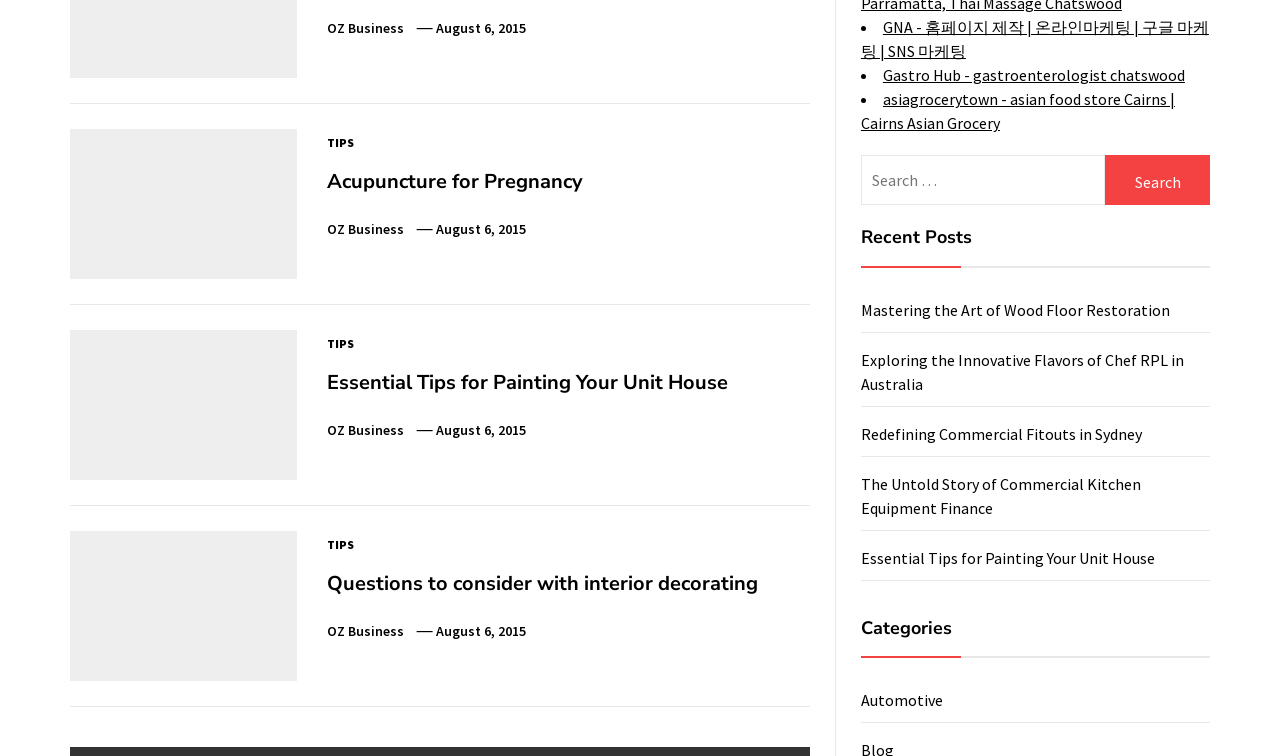Give a short answer to this question using one word or a phrase:
What is the title of the first article?

Acupuncture for Pregnancy